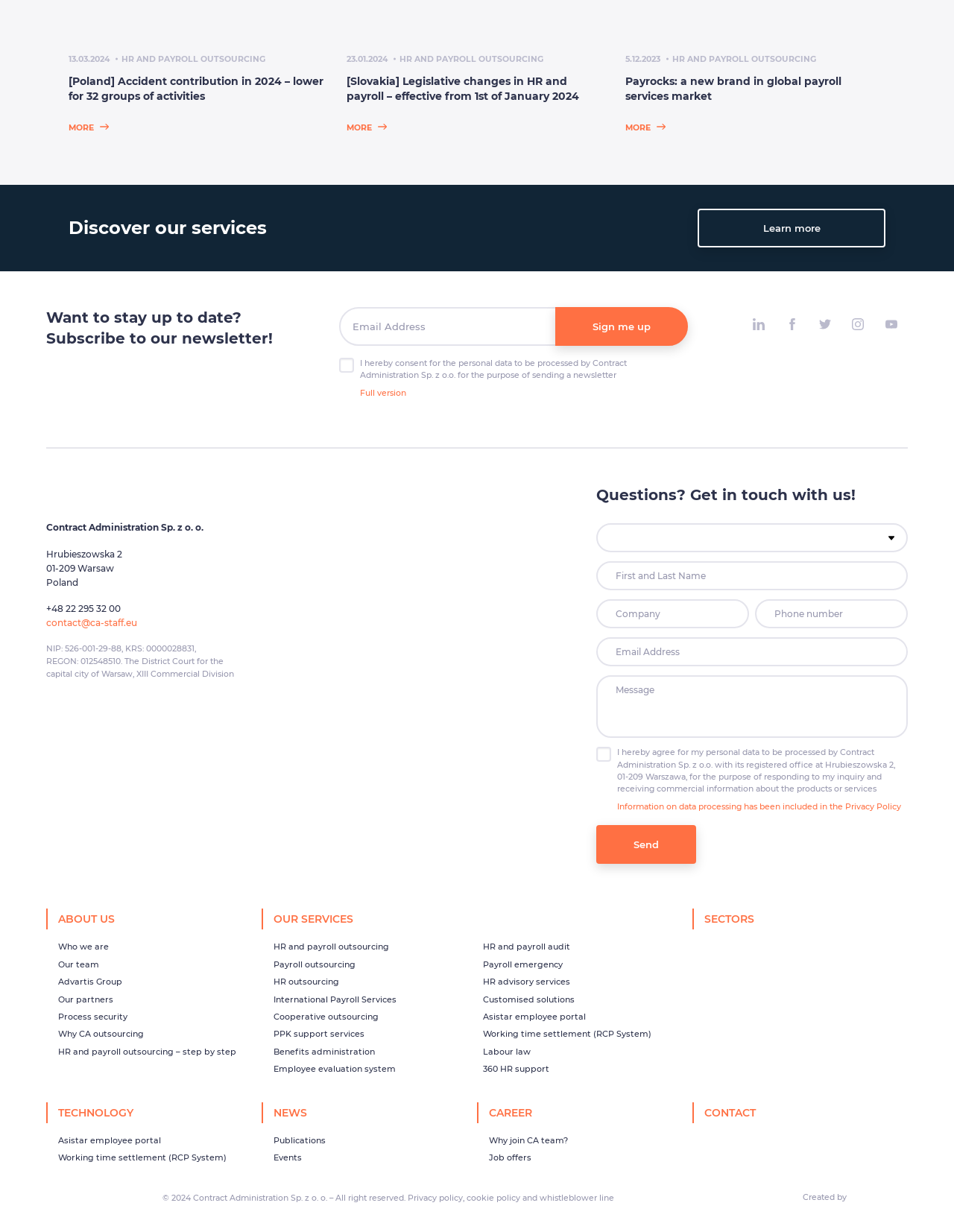Please provide a brief answer to the question using only one word or phrase: 
What is the company name at the bottom of the webpage?

Contract Administration Sp. z o. o.